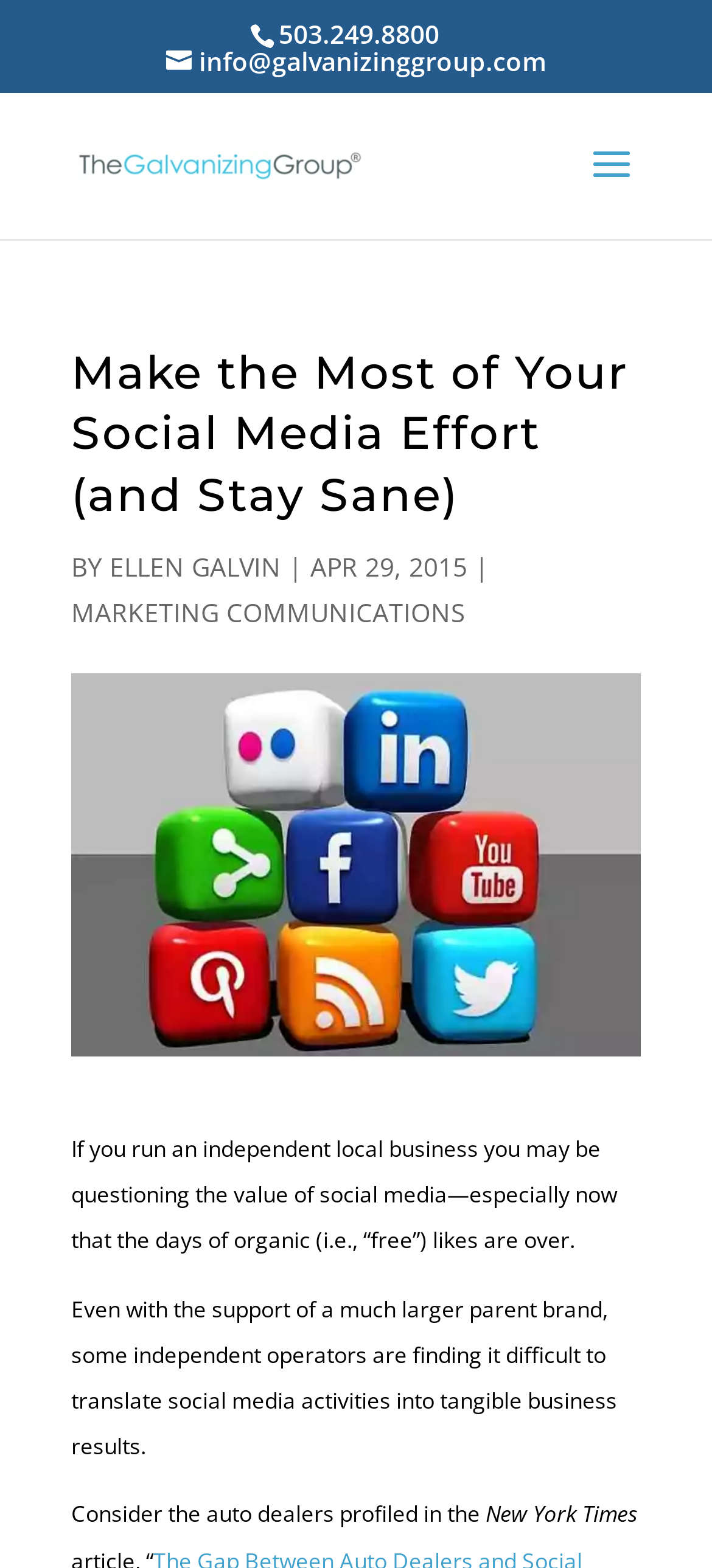Please answer the following question using a single word or phrase: 
What is the topic of the article?

Social Media Strategy